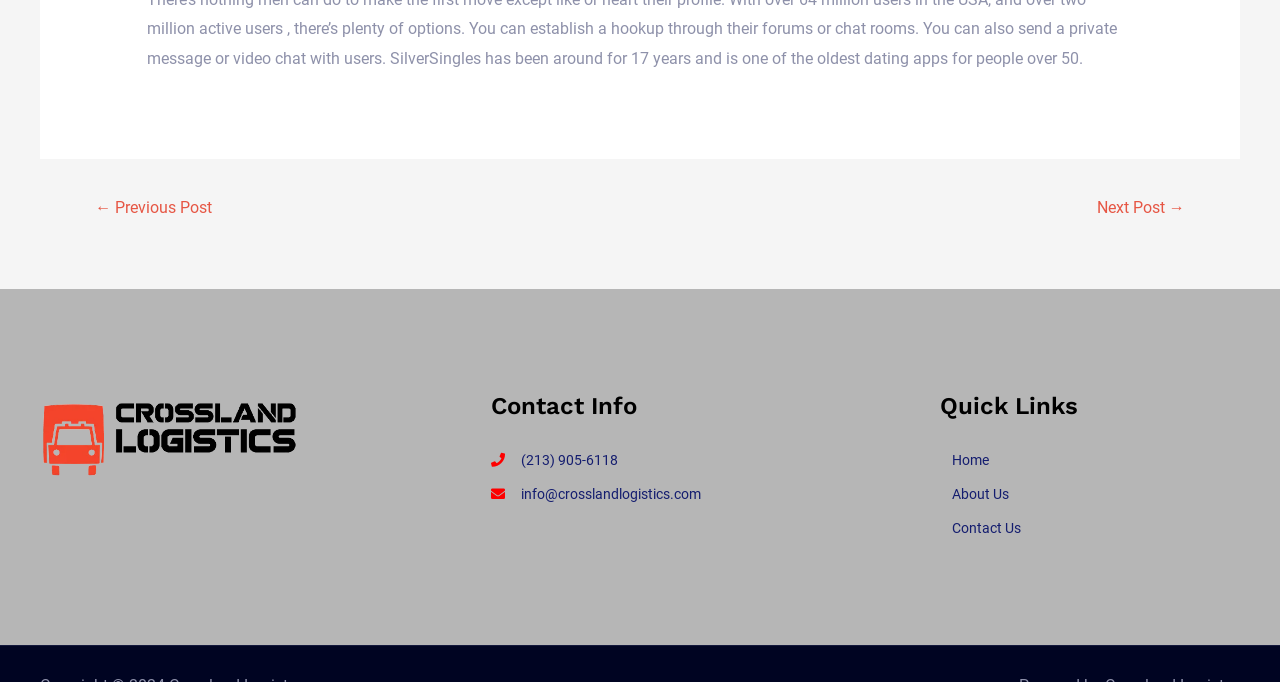What is the phone number for contact?
Please respond to the question thoroughly and include all relevant details.

I found the phone number by looking at the 'Contact Info' section, where it is listed as a link with the text '(213) 905-6118'.